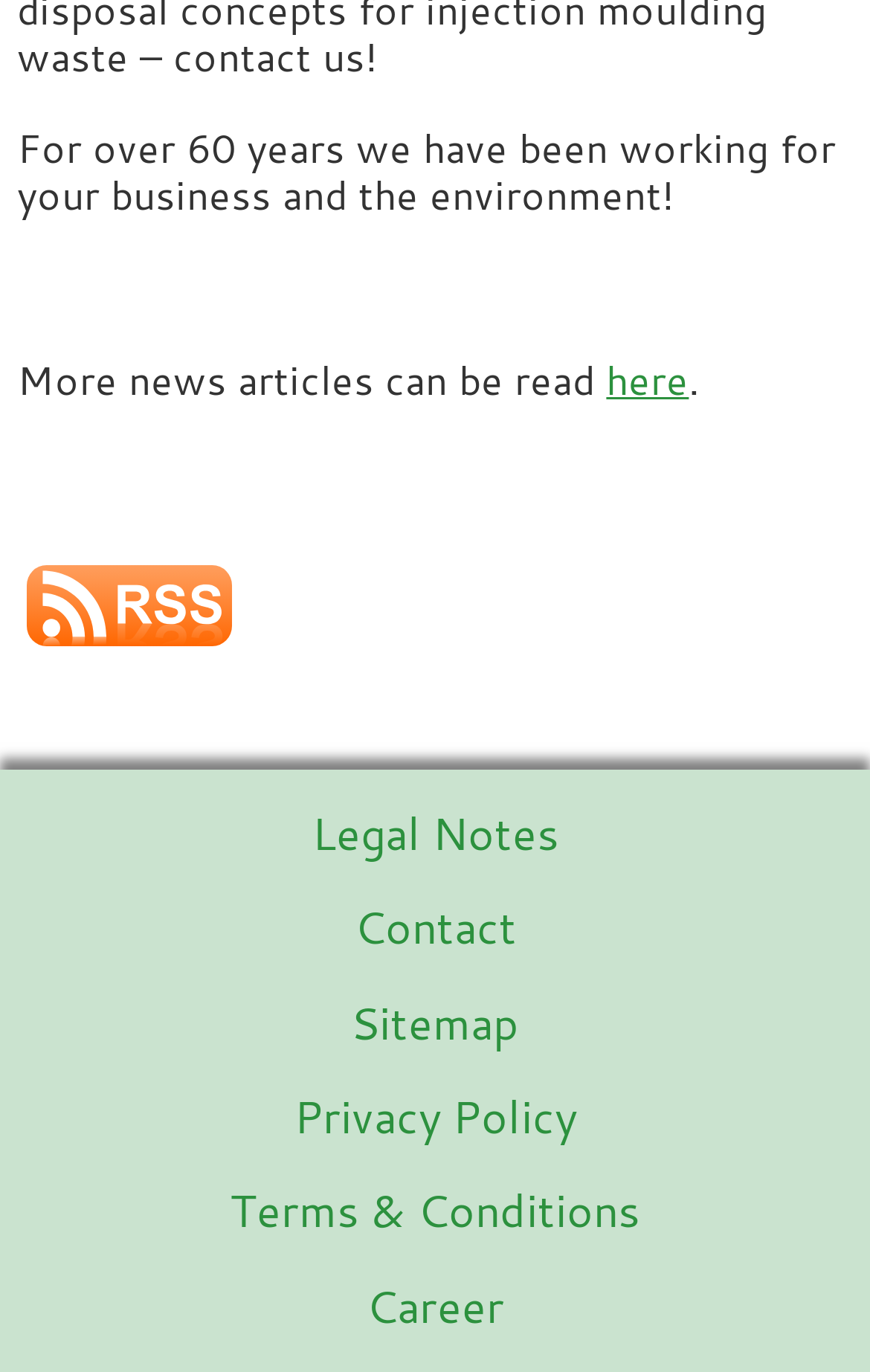How can I skip navigation?
Could you answer the question in a detailed manner, providing as much information as possible?

The presence of a link 'Skip navigation' at the bottom of the webpage suggests that clicking on this link will allow users to skip the navigation section and proceed directly to the main content of the webpage.